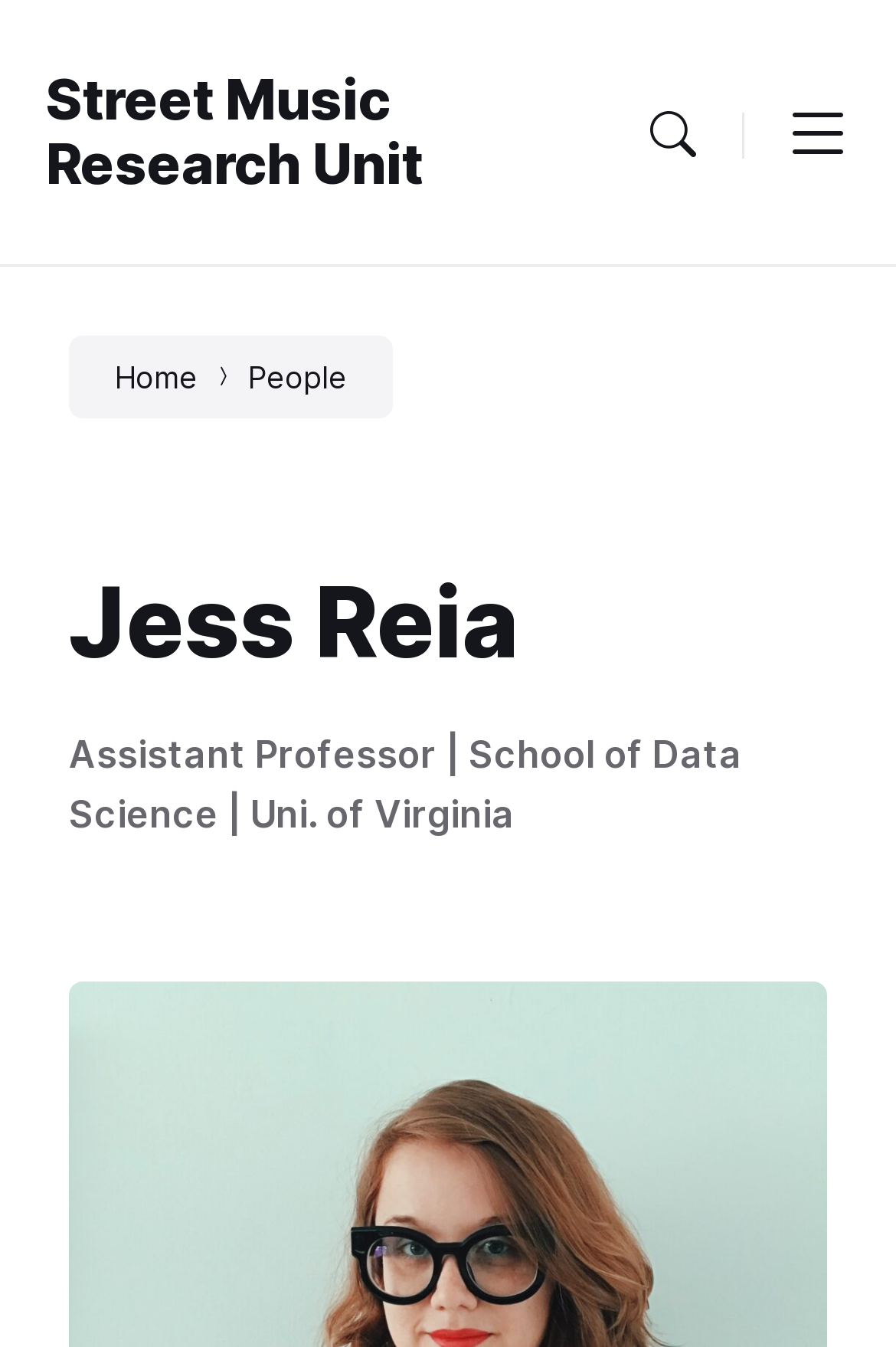What is the name of the school Jess Reia is affiliated with?
Provide an in-depth and detailed answer to the question.

I found this information by looking at the text 'Assistant Professor | School of Data Science | Uni. of Virginia' which is located below the heading 'Jess Reia'.